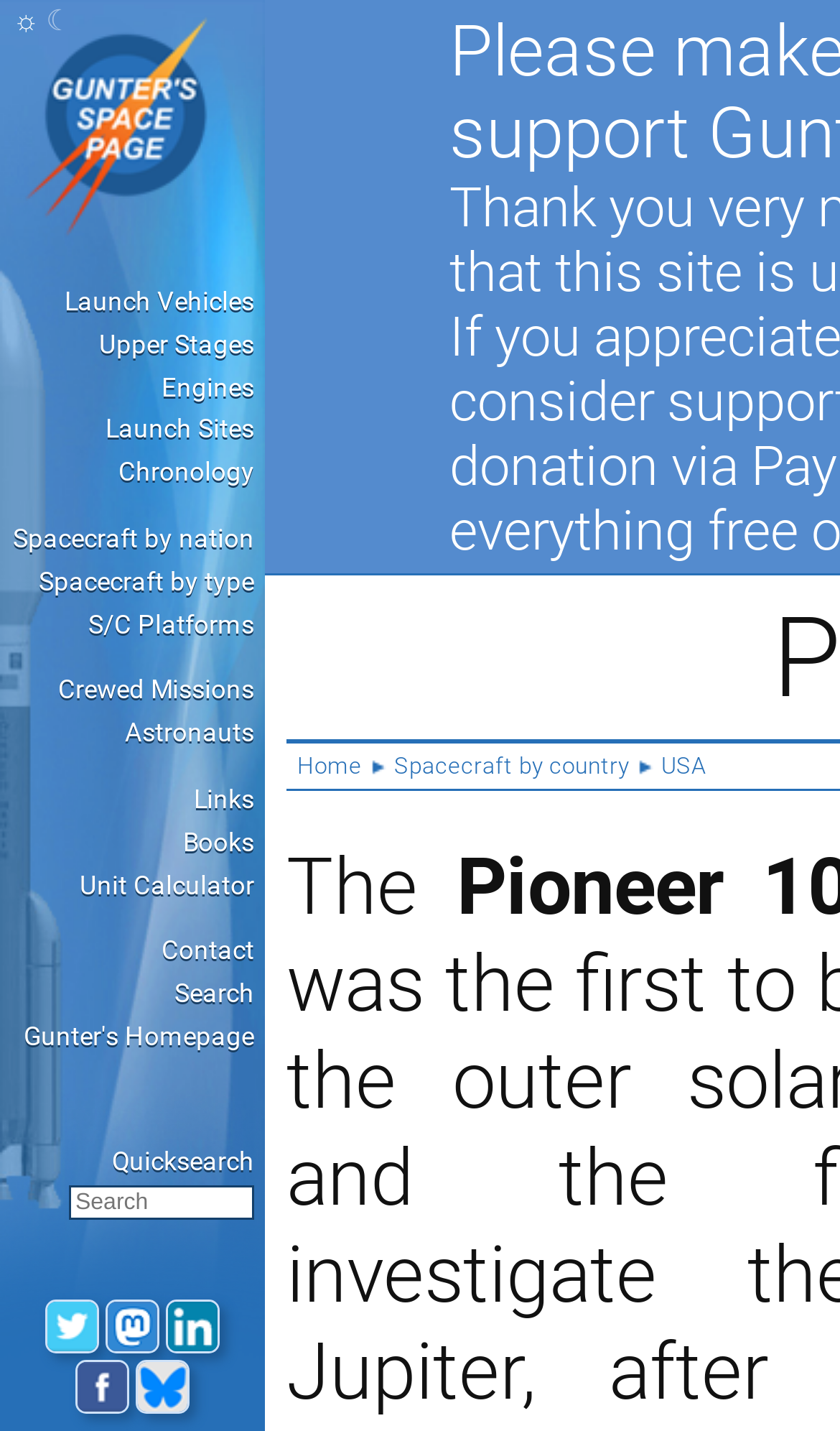Articulate a detailed summary of the webpage's content and design.

This webpage is Gunter's Space Page, a comprehensive resource for information on launch vehicles, satellites, space shuttles, and astronautics. At the top left corner, there is a logo image with the text "Gunter's Space Page" and a link to the homepage. Below the logo, there are two mode options, "Day mode" and "Night mode", represented by sun and moon icons, respectively.

To the right of the logo, there is a navigation menu with links to various sections, including "Home", "Spacecraft by country", and "USA". Below this menu, there is a heading that reads "The" followed by a list of links to different topics, such as "Launch Vehicles", "Upper Stages", "Engines", and "Launch Sites". This list continues with links to "Chronology", "Spacecraft by nation", "Spacecraft by type", and other related topics.

At the bottom of the page, there are social media links, including "Find us on Twitter", "Find us on Mastodon", "Find us on LinkedIn", "Find us on Facebook", and "Find us on BlueSky", each accompanied by its respective icon. There is also a search box and a link to "Quicksearch" at the bottom left corner.